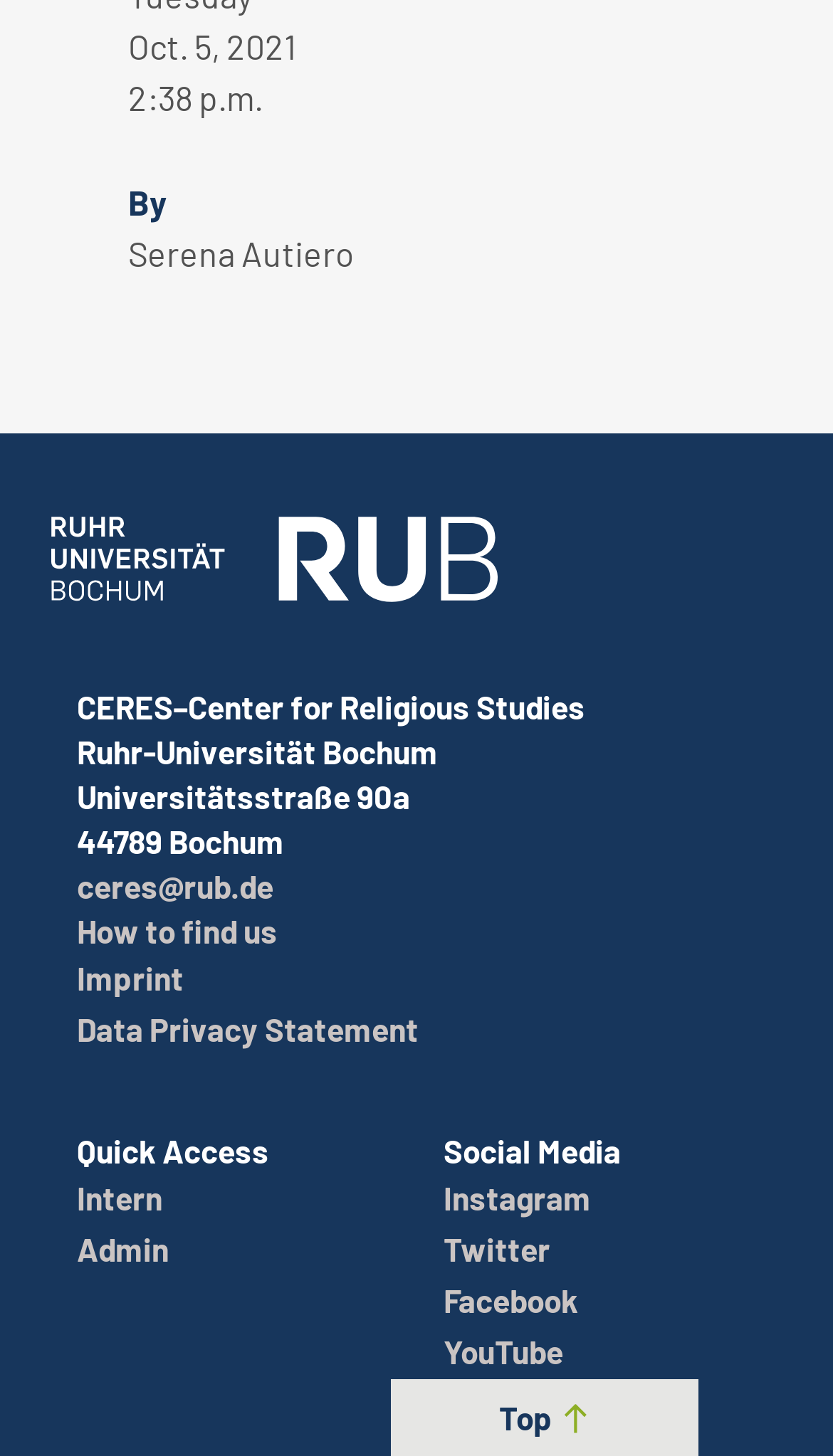Show the bounding box coordinates of the region that should be clicked to follow the instruction: "Select a category."

None